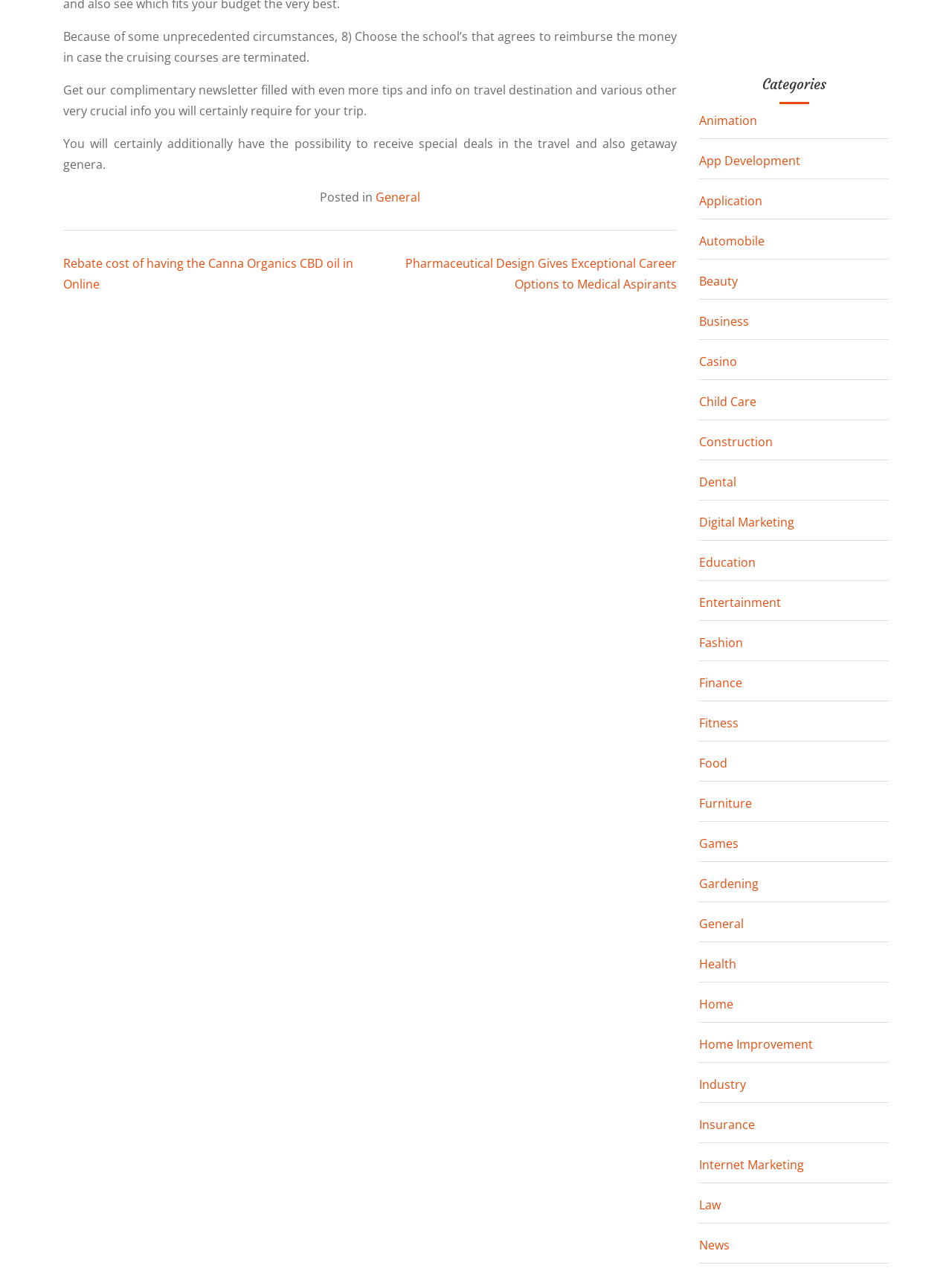How many categories are listed on the webpage?
Please use the image to deliver a detailed and complete answer.

I counted the number of links under the 'Categories' heading and found that there are 30 categories listed on the webpage.